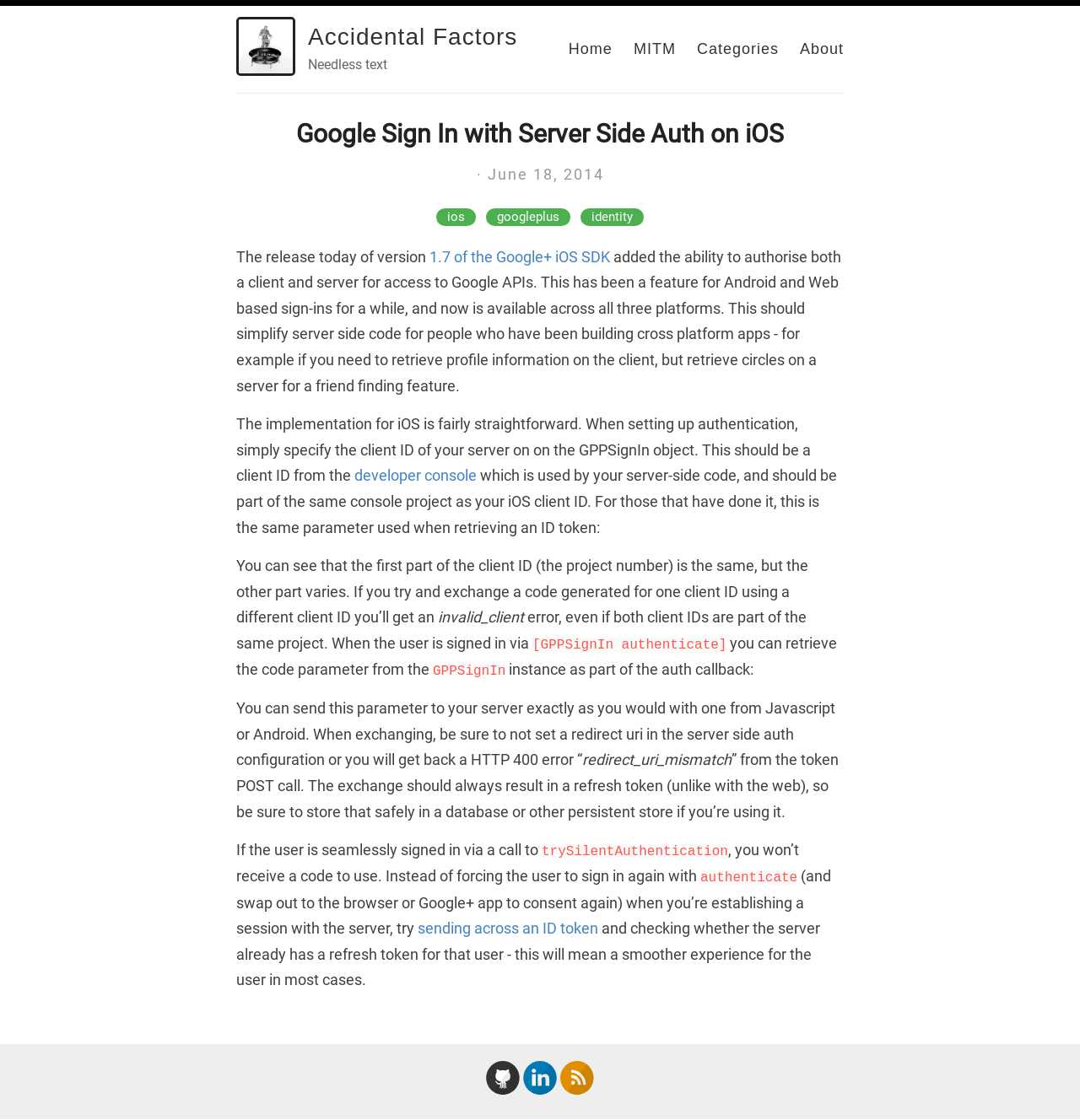Please identify the bounding box coordinates of the clickable element to fulfill the following instruction: "Click on the 'Home' link". The coordinates should be four float numbers between 0 and 1, i.e., [left, top, right, bottom].

[0.526, 0.036, 0.567, 0.051]